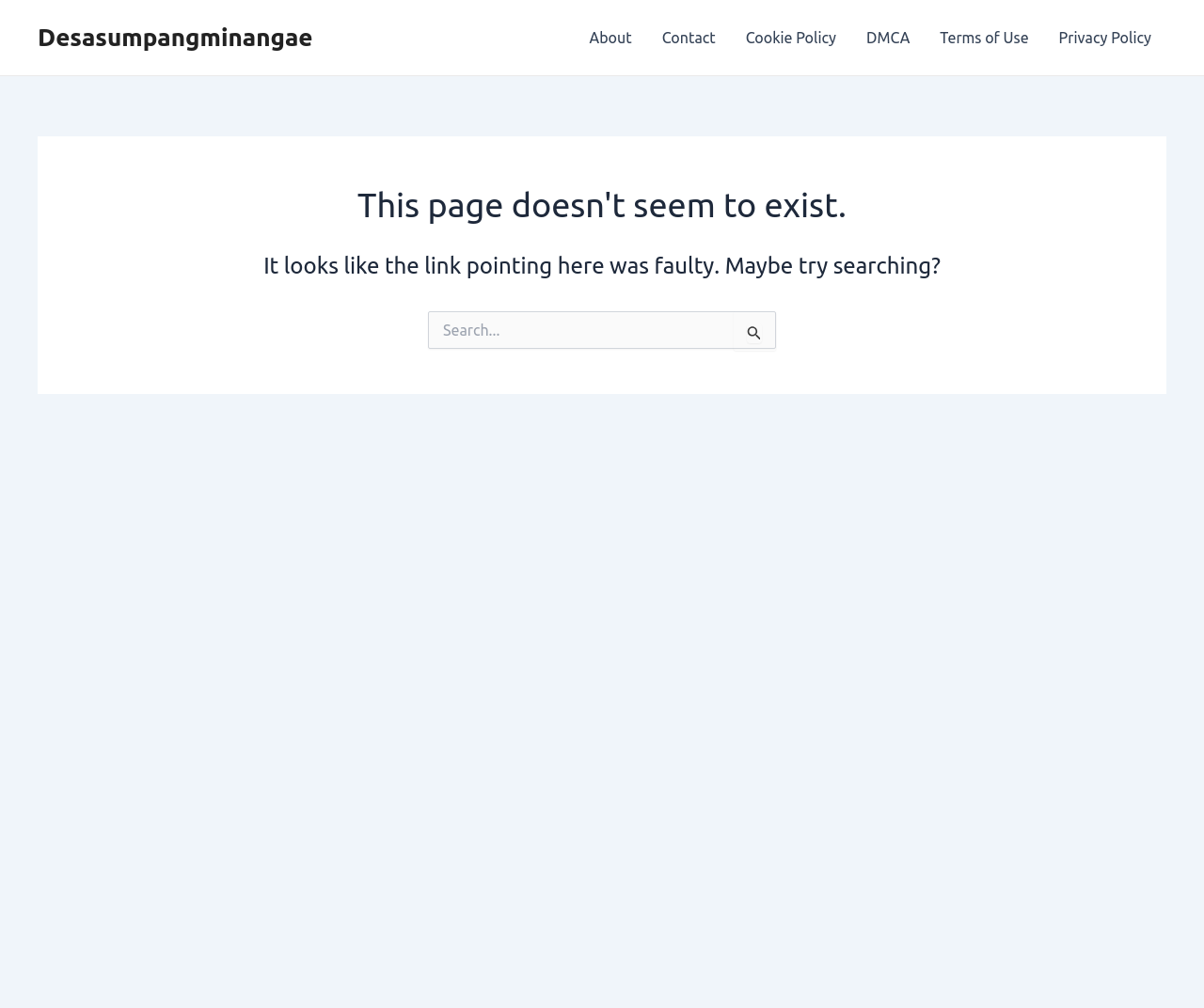Please locate the bounding box coordinates of the element's region that needs to be clicked to follow the instruction: "Search for something". The bounding box coordinates should be provided as four float numbers between 0 and 1, i.e., [left, top, right, bottom].

[0.355, 0.308, 0.645, 0.346]